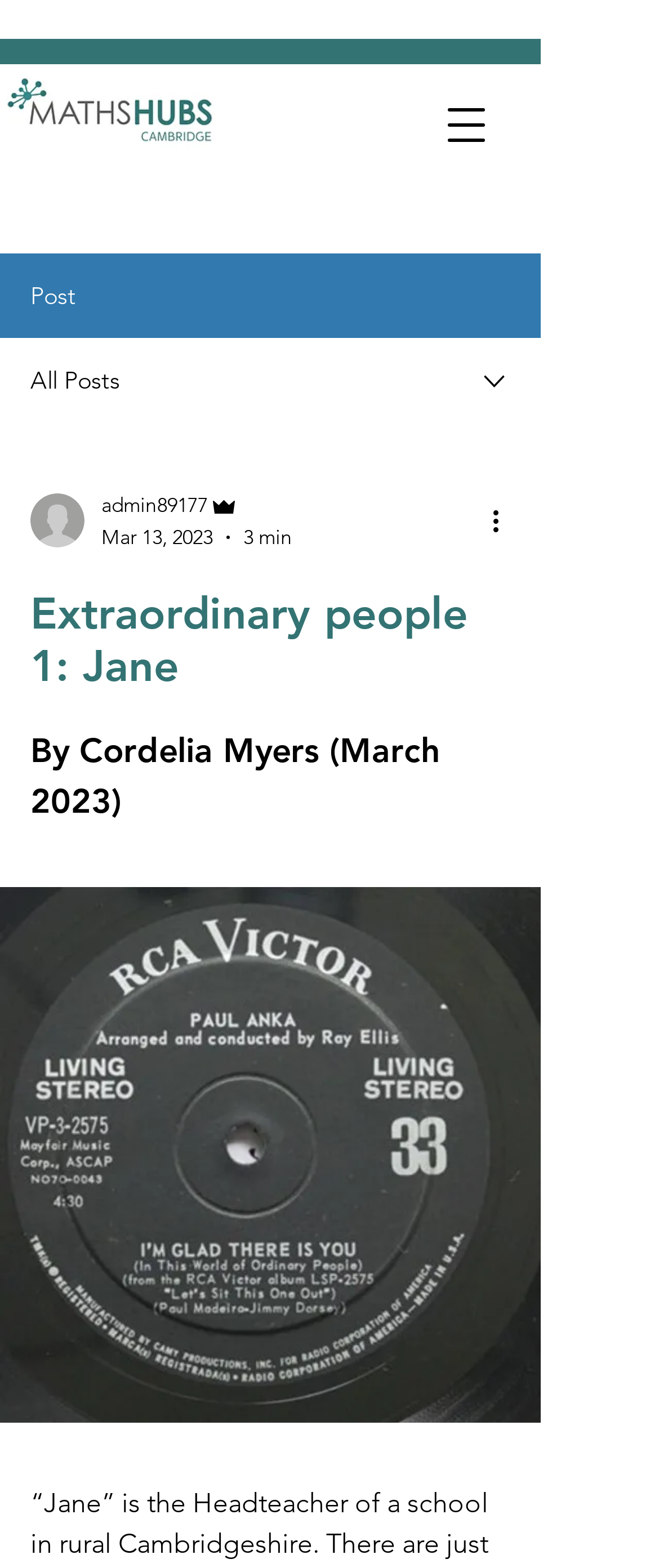Generate a thorough description of the webpage.

The webpage features a logo of Maths Hubs Cambridge Social Media at the top left corner. To the right of the logo, there is a button to open the navigation menu. Below the logo, there is a Twitter Follow button with an iframe embedded. 

On the top right side, there are three horizontal elements: a "Post" label, an "All Posts" label, and an image. Below these elements, there is a combobox with a dropdown menu. 

The main content of the webpage starts with a heading "Extraordinary people 1: Jane" followed by a subheading "By Cordelia Myers (March 2023)". The article is about Jane, the Headteacher of a school in rural Cambridgeshire, with just over 100 children on roll and four teachers plus TAs. 

On the right side of the article, there is a section with the writer's picture, name, and role as admin. The article is dated March 13, 2023, and takes approximately 3 minutes to read. There is also a "More actions" button with an image. At the bottom of the page, there is a long button that spans almost the entire width of the page.